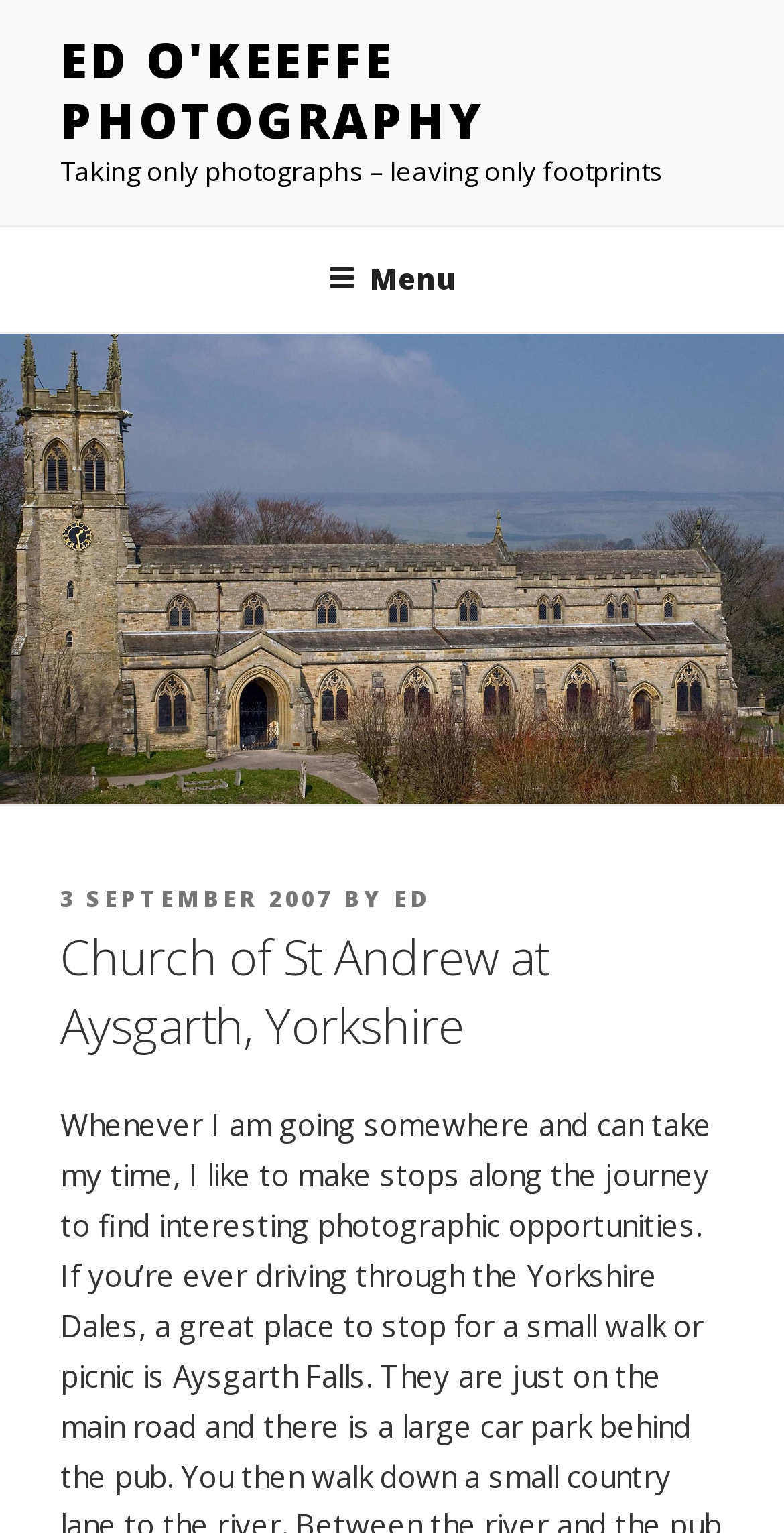Offer a detailed account of what is visible on the webpage.

The webpage is a photography blog post featuring the Church of St Andrew at Aysgarth, Yorkshire. At the top, there is a link to the photographer's main page, "ED O'KEEFFE PHOTOGRAPHY", followed by a static text "Taking only photographs – leaving only footprints". 

To the right of the top section, there is a navigation menu labeled "Top Menu" with a button to expand or collapse it. Below the top section, there is a large image of the Church of St Andrew at Aysgarth, Yorkshire, which takes up most of the page's width. 

Above the image, there is a header section with the post's metadata. It includes the text "POSTED ON", a link to the post's date "3 SEPTEMBER 2007", the text "BY", and a link to the author "ED". 

Below the metadata, there is a heading that reads "Church of St Andrew at Aysgarth, Yorkshire", which is likely the title of the blog post.